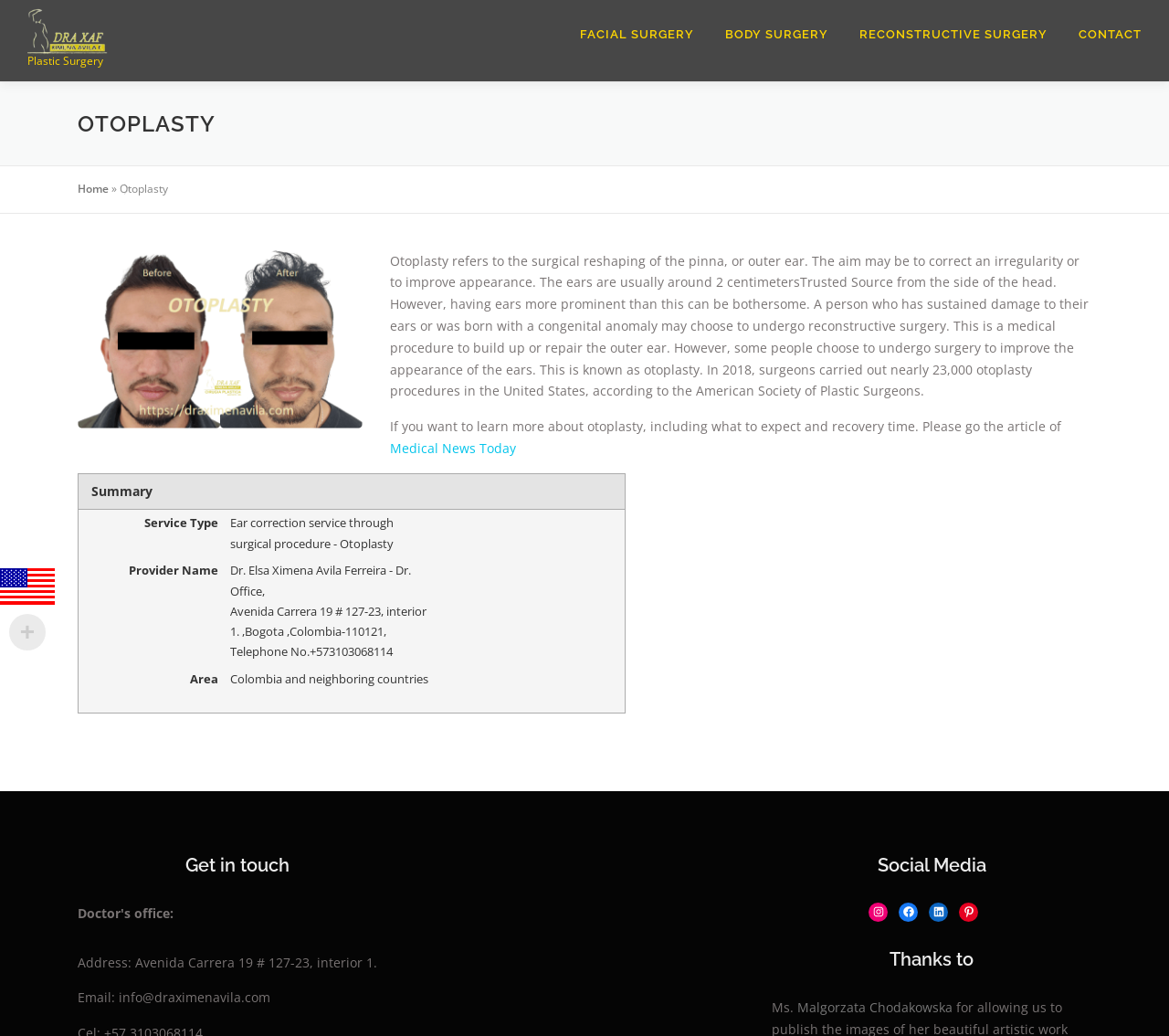Determine the bounding box coordinates of the UI element described by: "alt="Dra. Ximena Ávila"".

[0.023, 0.025, 0.096, 0.041]